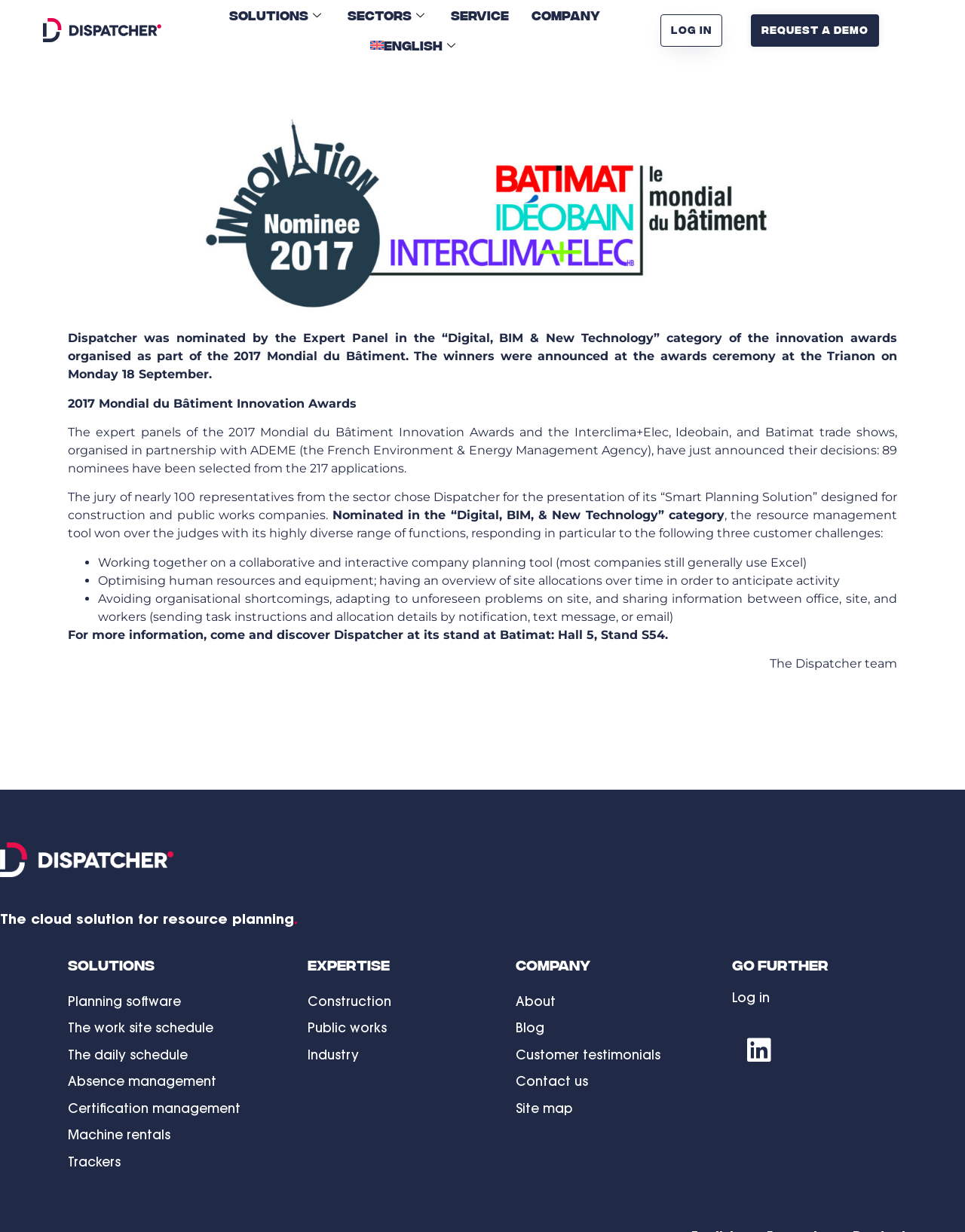Look at the image and write a detailed answer to the question: 
What is the name of the trade show where Dispatcher will be exhibiting?

The answer can be found in the StaticText element with the text 'For more information, come and discover Dispatcher at its stand at Batimat: Hall 5, Stand S54.'